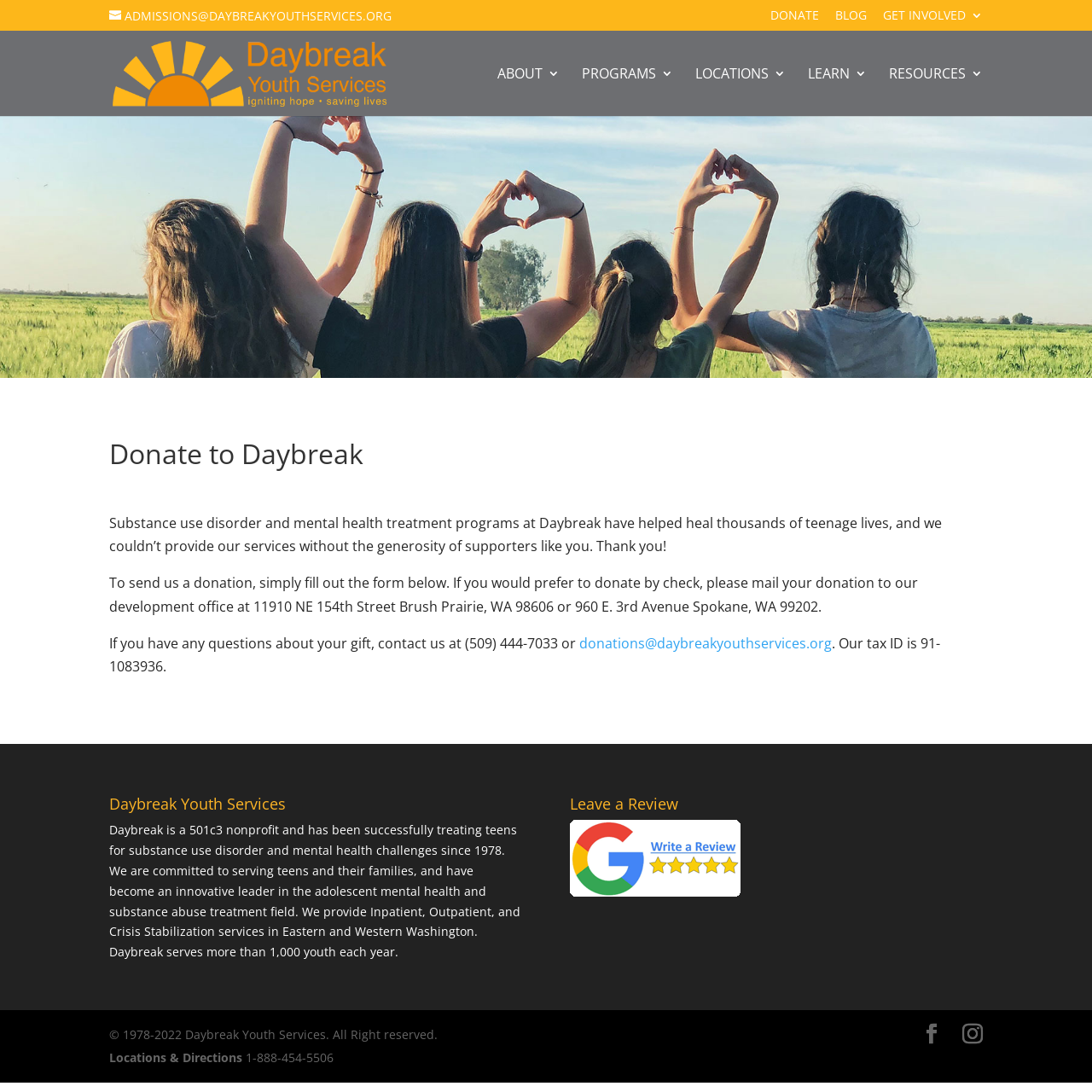Indicate the bounding box coordinates of the clickable region to achieve the following instruction: "Learn more about Daybreak Youth Services."

[0.103, 0.057, 0.354, 0.074]